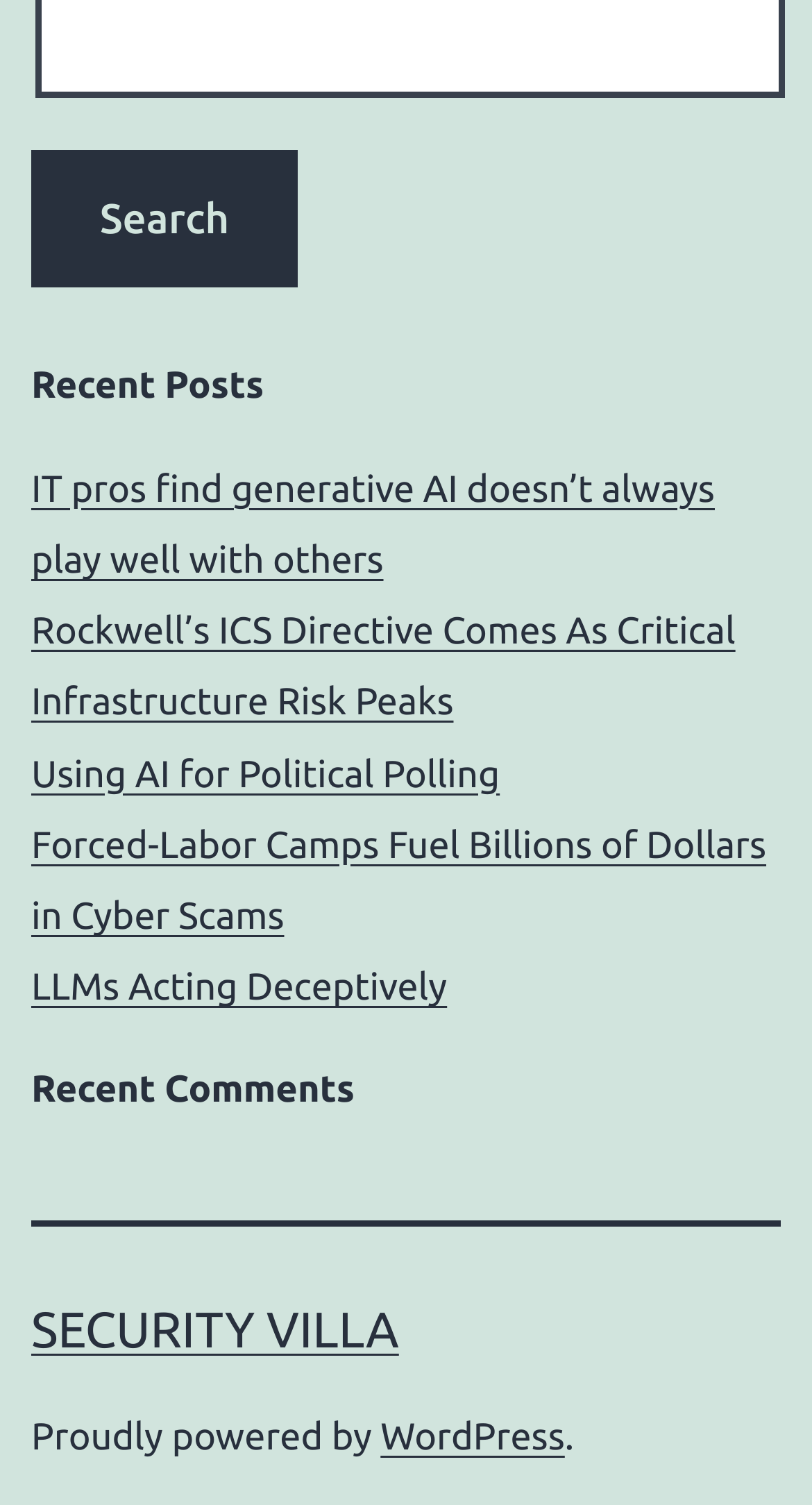Determine the bounding box coordinates of the target area to click to execute the following instruction: "Search for something."

[0.038, 0.099, 0.367, 0.19]